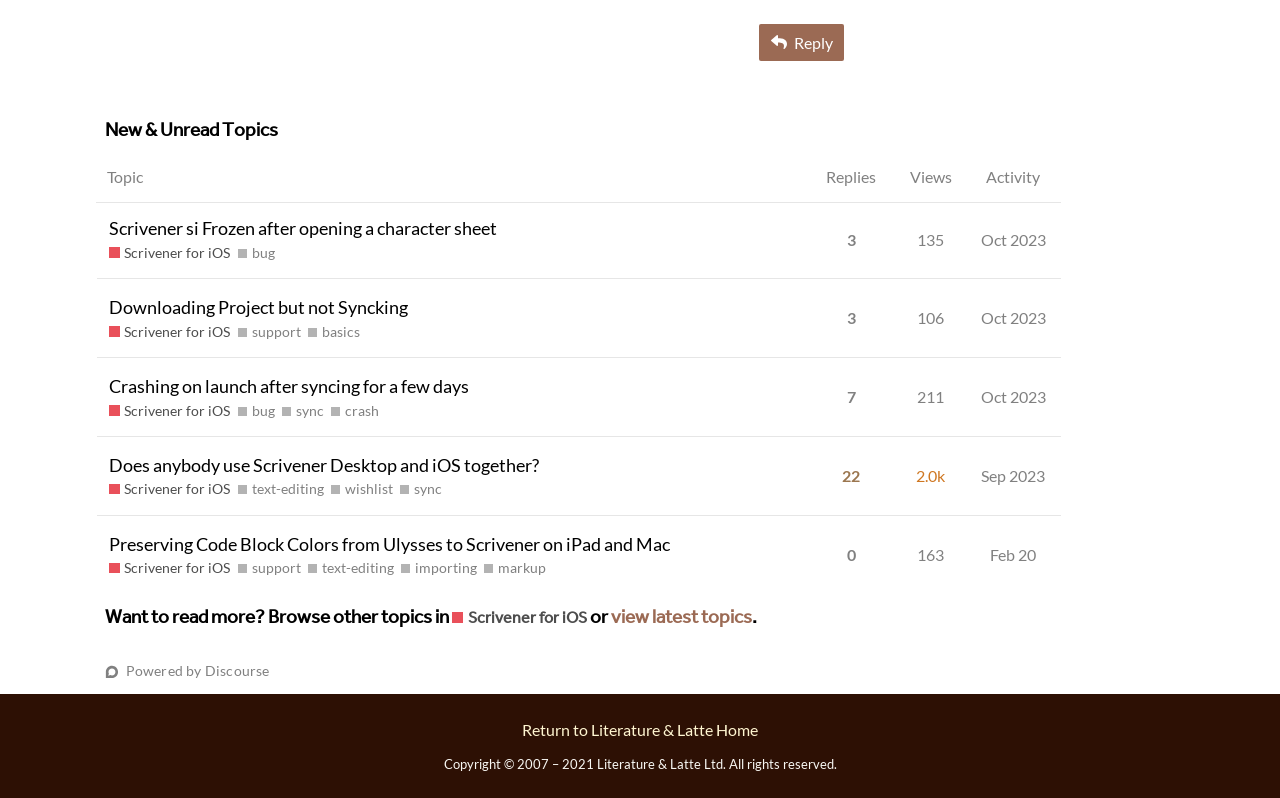What is the most viewed topic?
Can you offer a detailed and complete answer to this question?

According to the table, the topic 'Does anybody use Scrivener Desktop and iOS together?' has been viewed 2022 times, which is the highest number of views among all the topics listed.